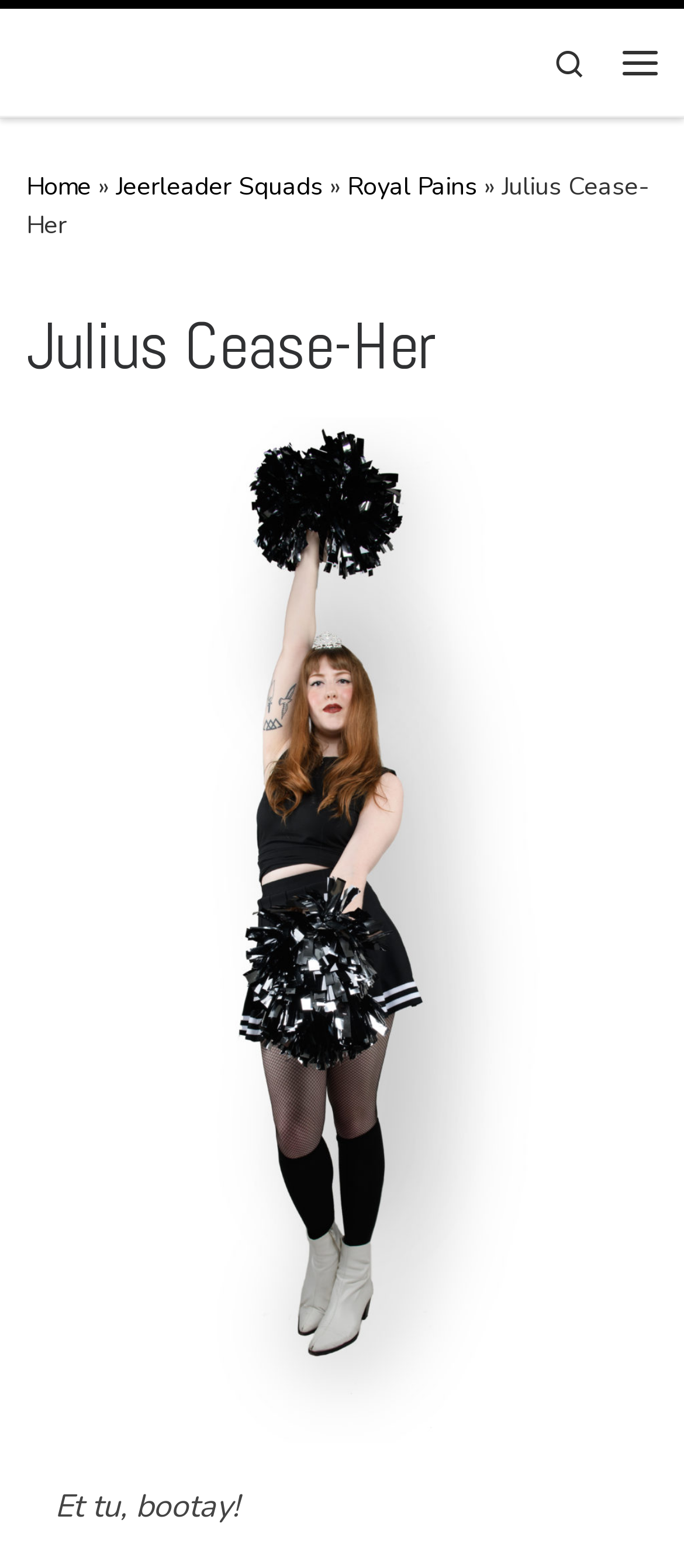Respond to the question below with a single word or phrase:
How many links are in the menu?

3